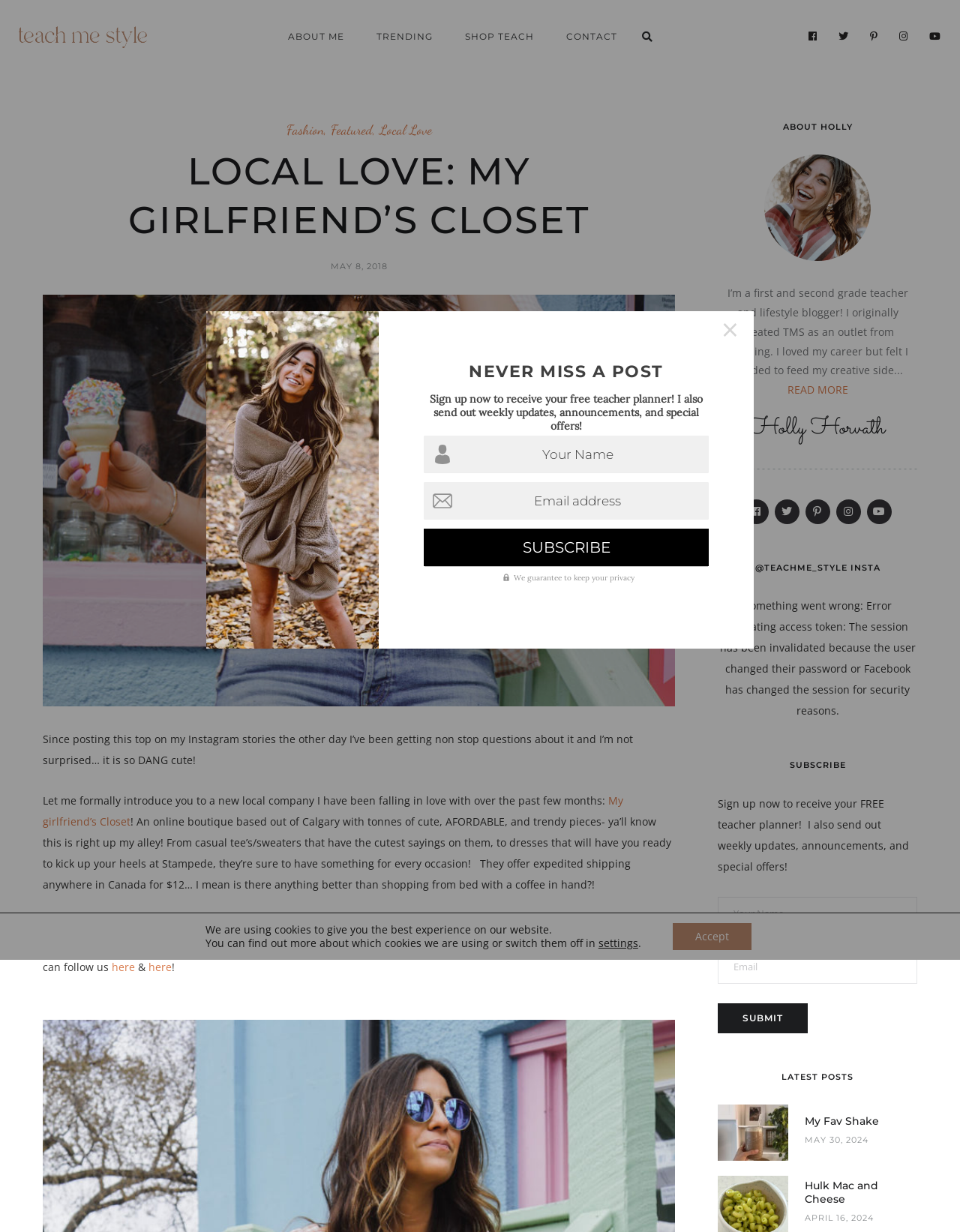Identify the coordinates of the bounding box for the element that must be clicked to accomplish the instruction: "Click on the 'SUBMIT' button".

[0.748, 0.814, 0.841, 0.838]